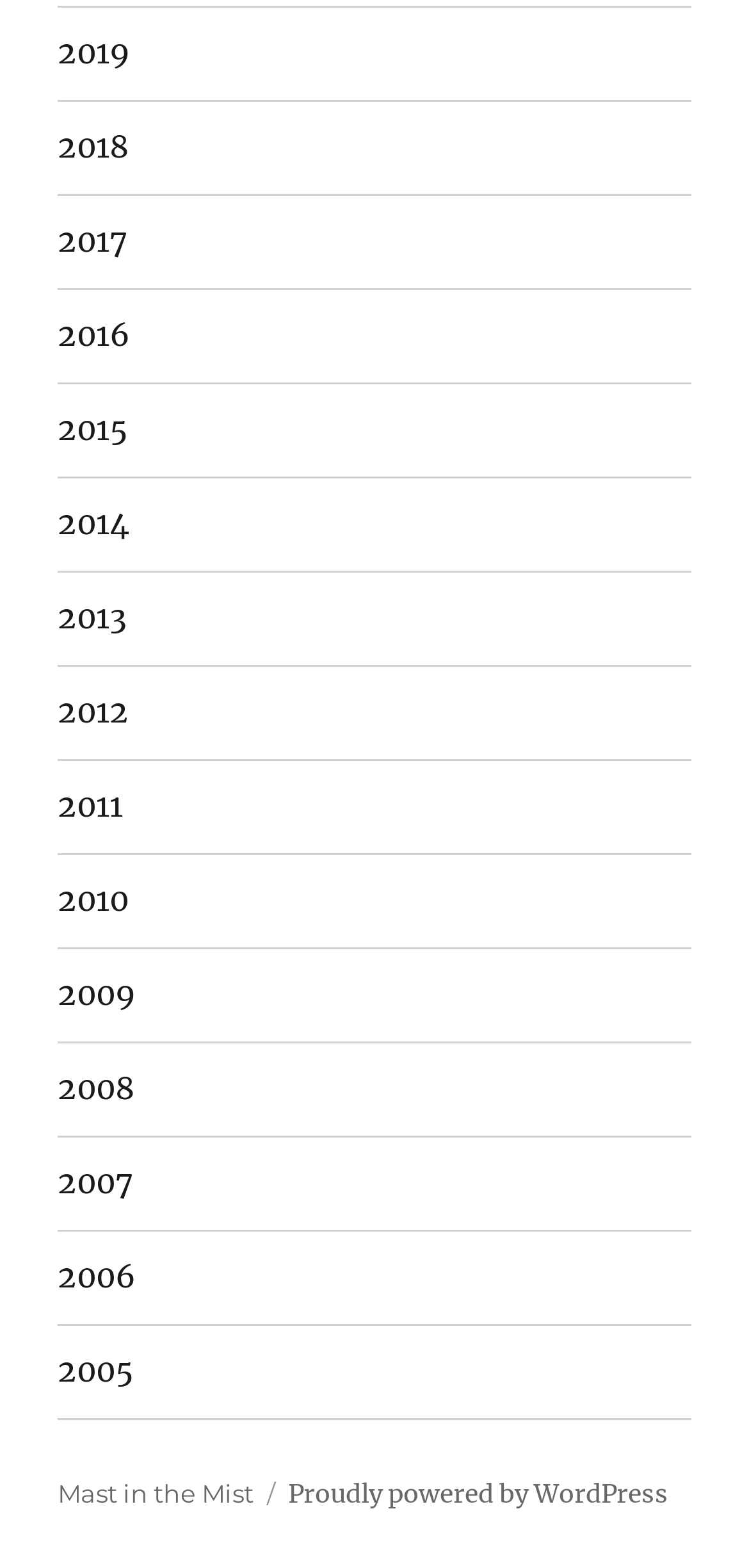Indicate the bounding box coordinates of the element that needs to be clicked to satisfy the following instruction: "View 2019". The coordinates should be four float numbers between 0 and 1, i.e., [left, top, right, bottom].

[0.077, 0.004, 0.923, 0.063]